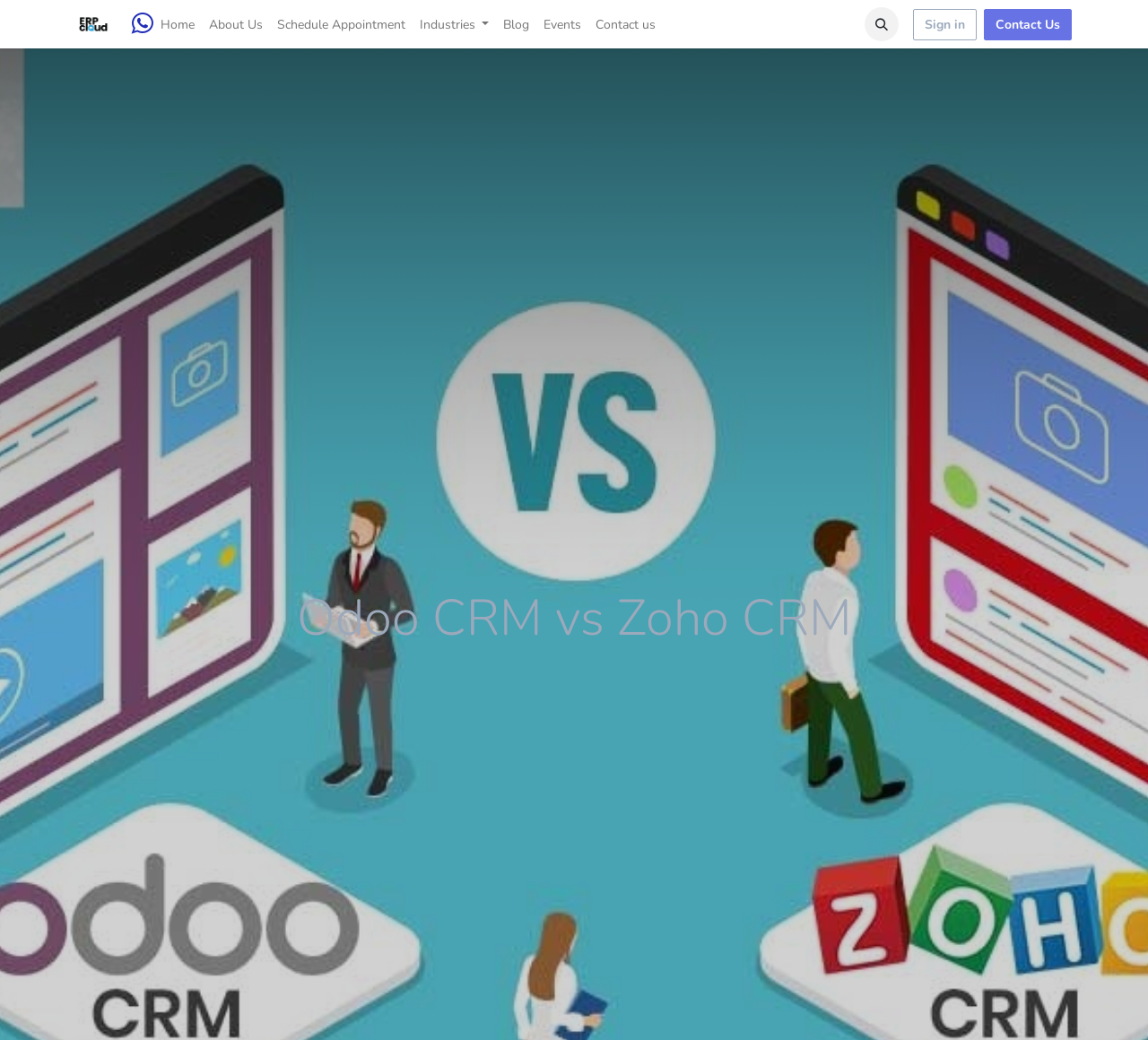Please analyze the image and provide a thorough answer to the question:
Is there a 'Sign in' link on the webpage?

The 'Sign in' link is located at the top right corner of the webpage, next to the button with the icon ''.